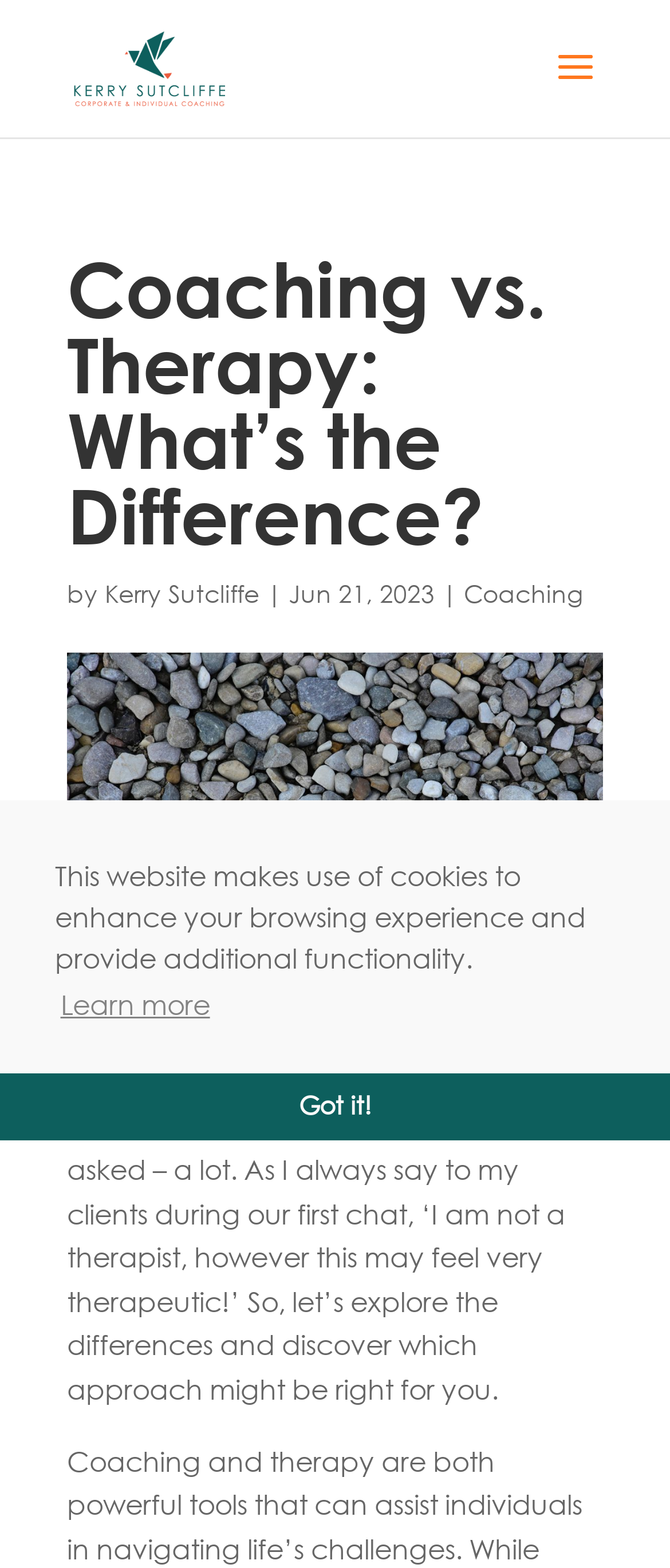Based on the image, provide a detailed and complete answer to the question: 
What is the tone of the article?

I determined the tone of the article by reading the introductory text which uses a conversational tone and phrases such as 'As I always say to my clients during our first chat...' and 'So, let’s explore the differences and discover which approach might be right for you.', indicating an informative and conversational tone.